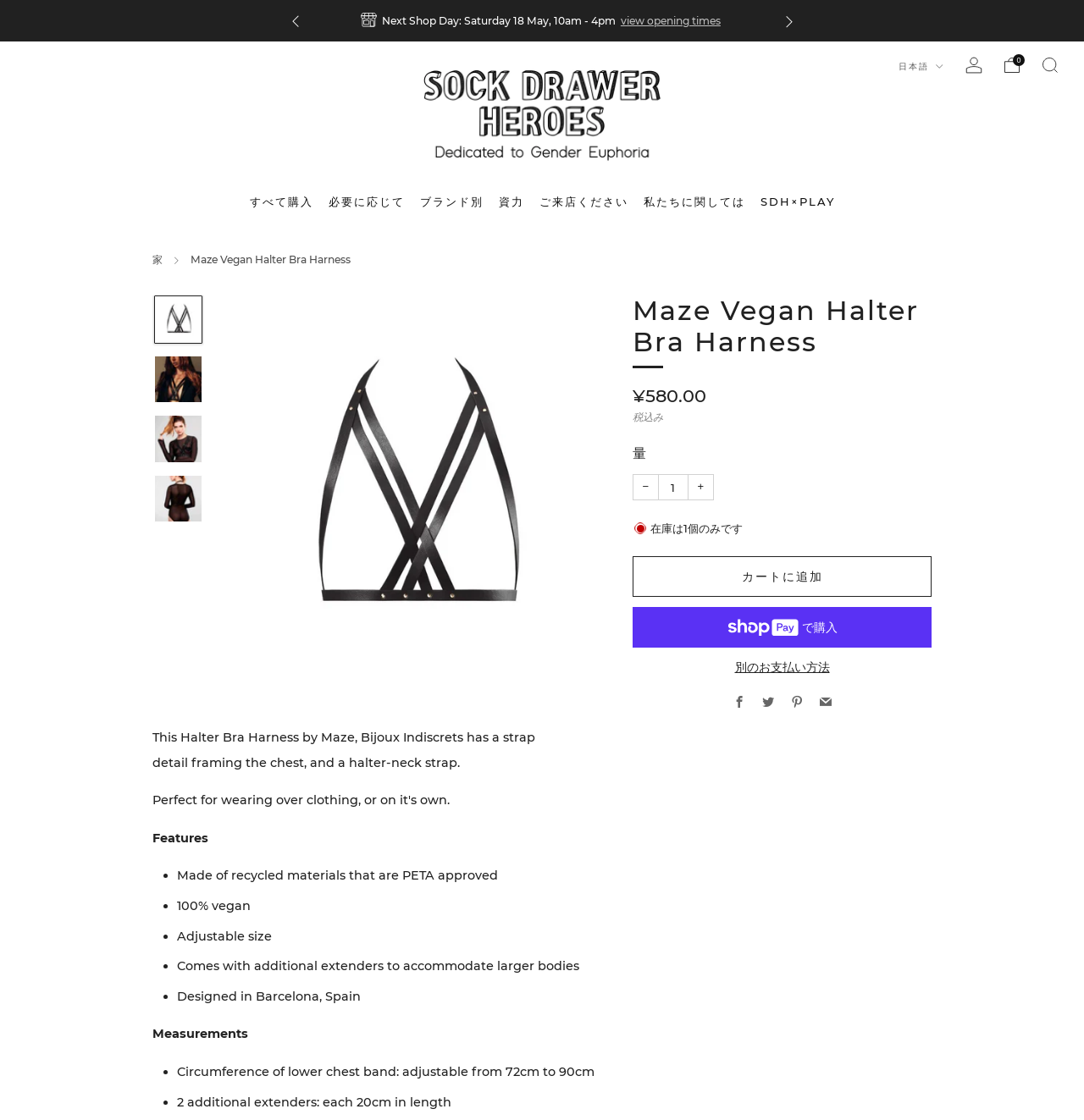Please mark the bounding box coordinates of the area that should be clicked to carry out the instruction: "View the forums".

None